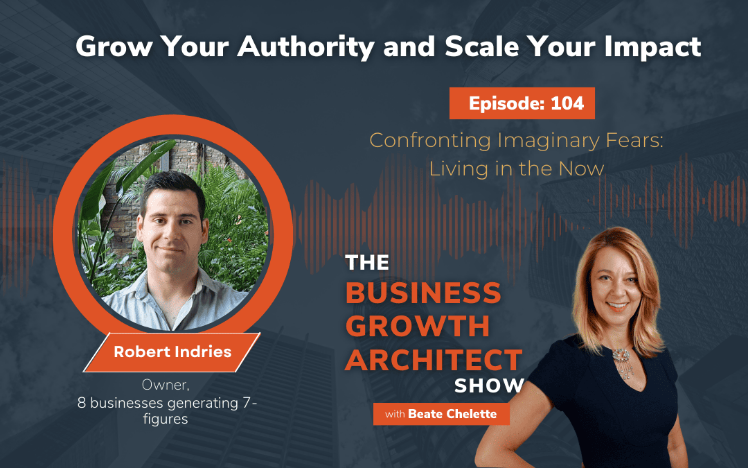What does the audio waveform graphic represent?
Please craft a detailed and exhaustive response to the question.

According to the caption, the audio waveform graphic visually represents the dynamism of the dialogue between Robert Indries and host Beate Chelette, highlighting the engaging discussion in the podcast episode.